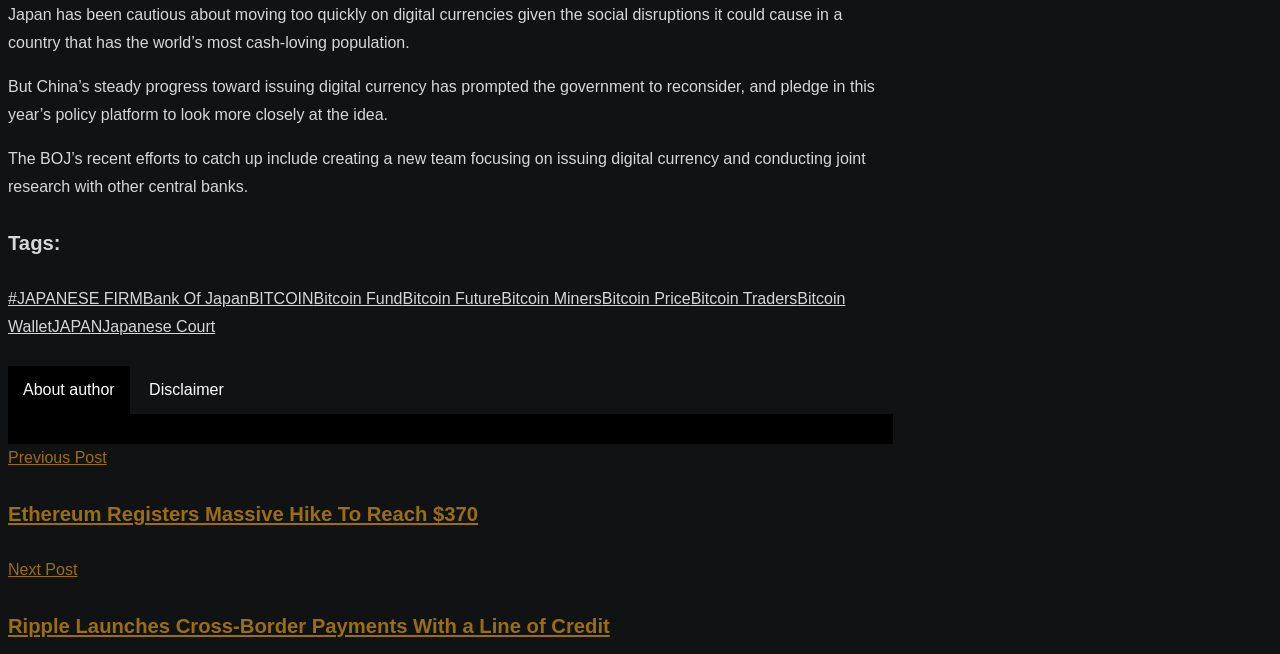Please examine the image and answer the question with a detailed explanation:
How many links are there in the 'Tags:' section?

The 'Tags:' section contains 11 links, which are '#JAPANESE FIRM', 'Bank Of Japan', 'BITCOIN', 'Bitcoin Fund', 'Bitcoin Future', 'Bitcoin Miners', 'Bitcoin Price', 'Bitcoin Traders', 'Bitcoin Wallet', 'JAPAN', and 'Japanese Court'.